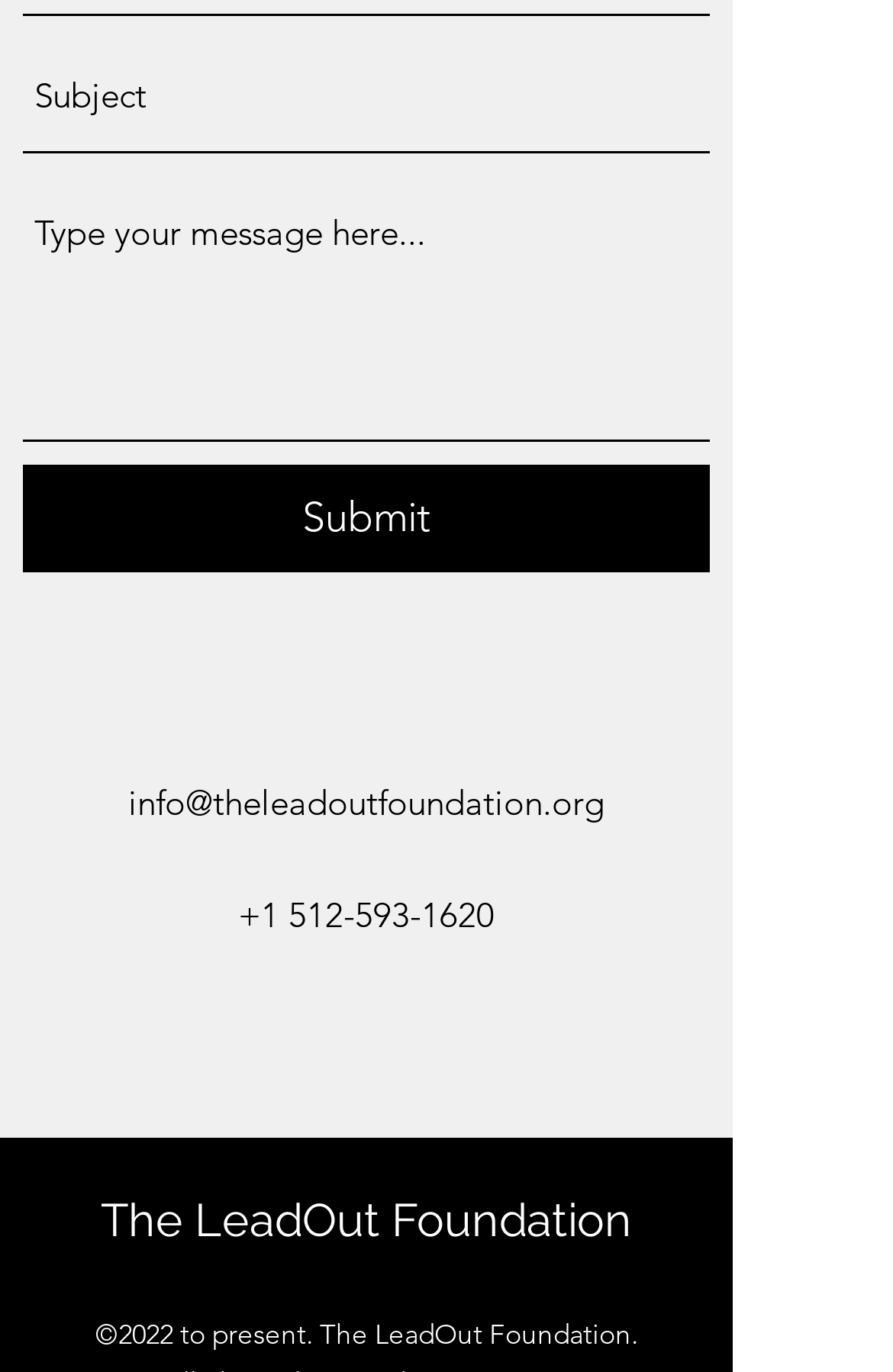Please study the image and answer the question comprehensively:
What is the purpose of the 'Subject' textbox?

The 'Subject' textbox is a required field, and its purpose is to input a subject, likely for a message or inquiry, as it is accompanied by another textbox and a 'Submit' button.